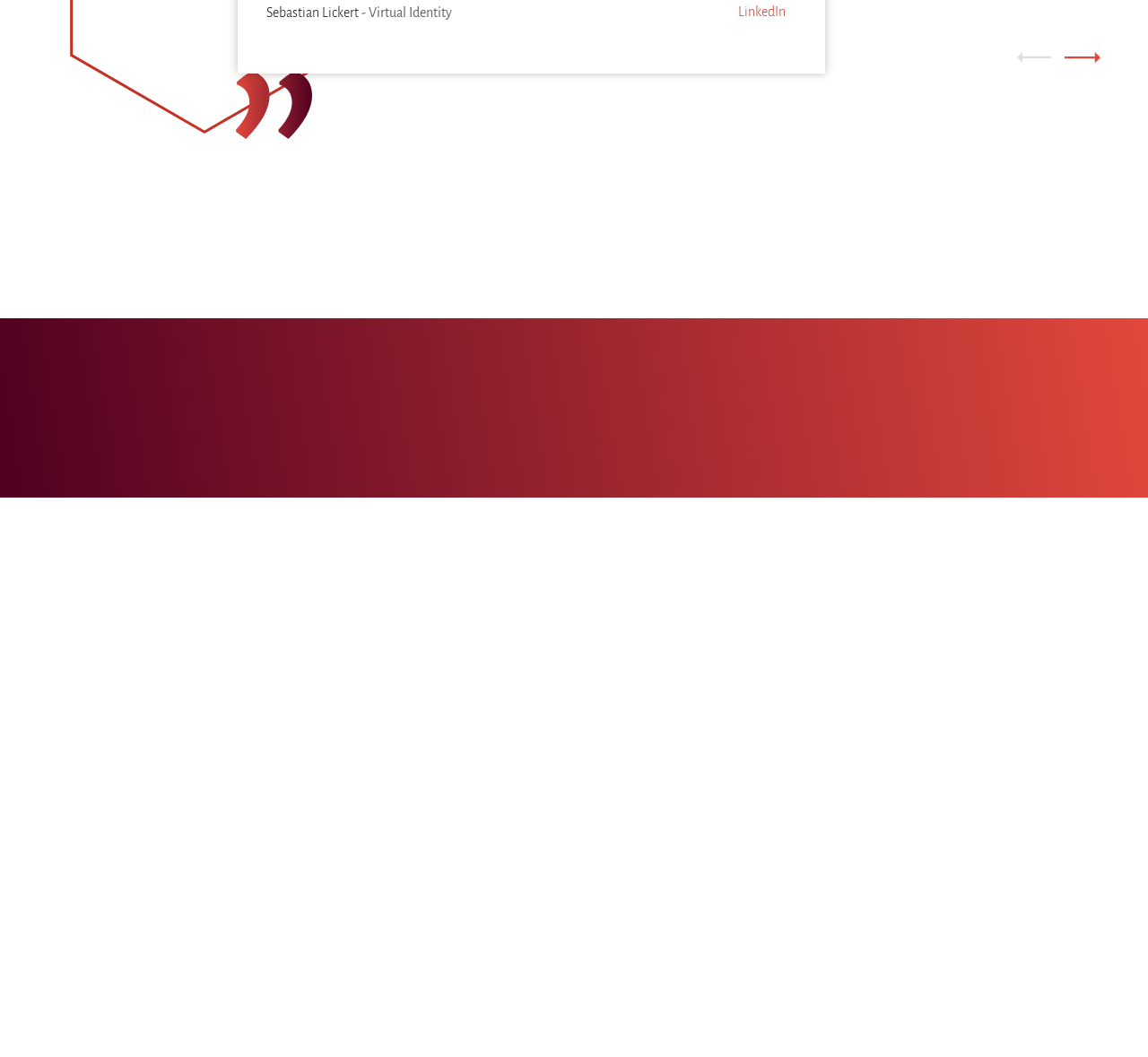Pinpoint the bounding box coordinates of the clickable element needed to complete the instruction: "Click on the 'Kontakt' link". The coordinates should be provided as four float numbers between 0 and 1: [left, top, right, bottom].

[0.78, 0.736, 0.818, 0.749]